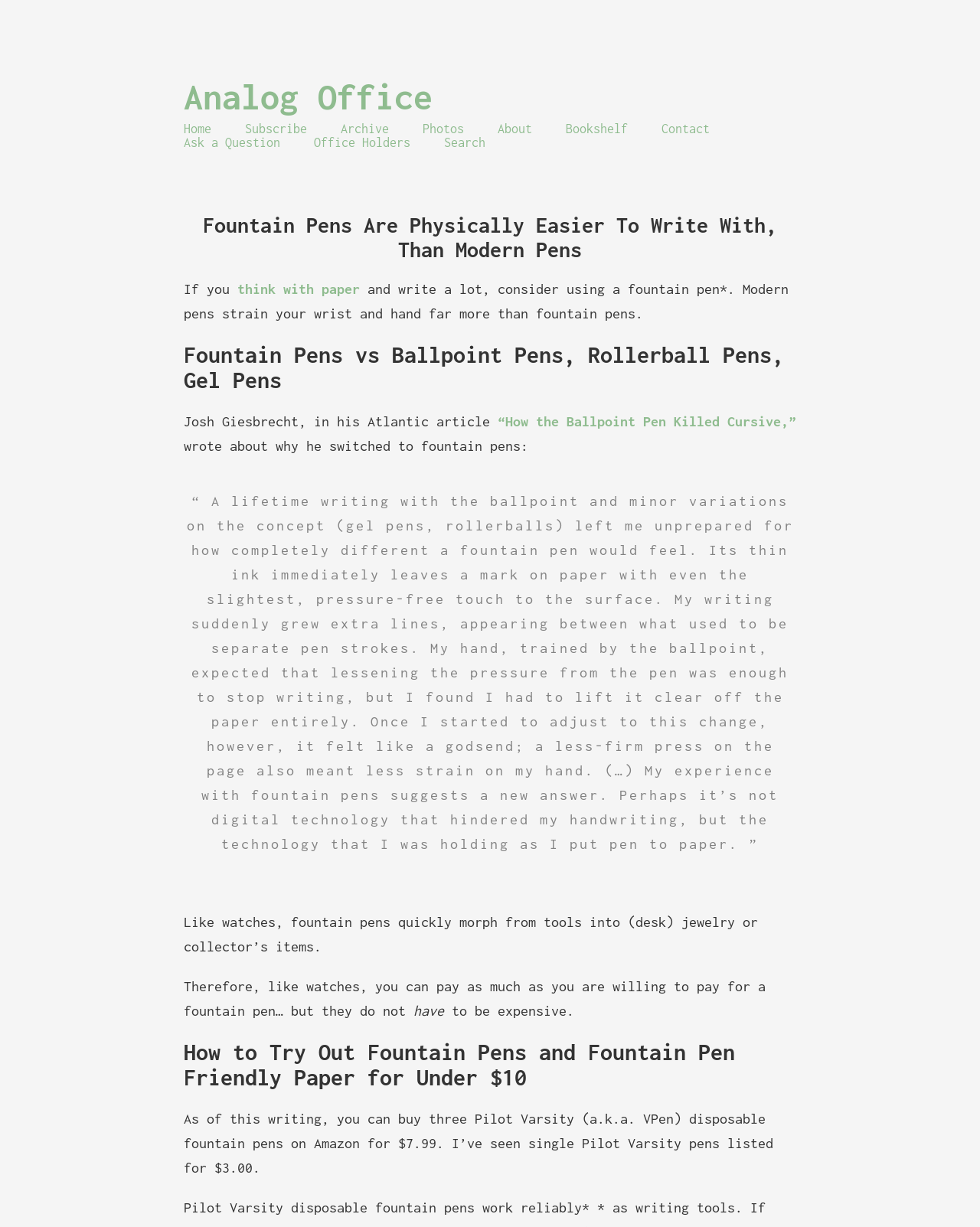Determine the bounding box coordinates of the clickable region to carry out the instruction: "Click on the 'About us' link".

None